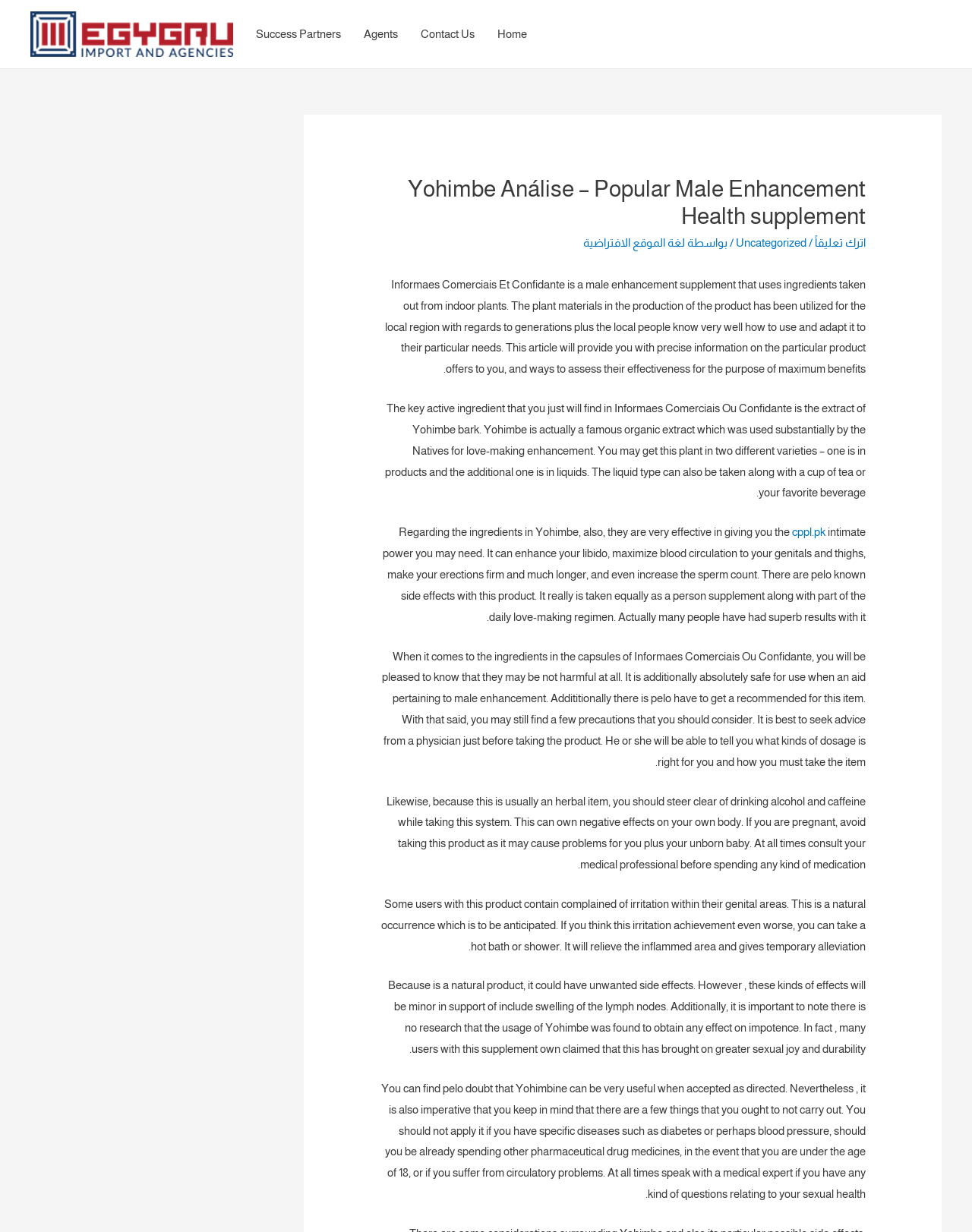Describe all significant elements and features of the webpage.

The webpage is about Yohimbe, a popular male enhancement health supplement. At the top left, there is a link to an unknown page. To the right of this link, there is a navigation menu with four links: "Home", "Contact Us", "Agents", and "Success Partners". 

Below the navigation menu, there is a header section with a heading that matches the title of the webpage. To the right of the heading, there are three links: "اترك تعليقاً" (which means "Leave a comment" in Arabic), "Uncategorized", and "لغة الموقع الافتراضية" (which means "Default site language" in Arabic).

The main content of the webpage is divided into several paragraphs of text. The first paragraph introduces Informaes Comerciais Et Confidante, a male enhancement supplement made from ingredients taken from indoor plants. The second paragraph explains that the key active ingredient is the extract of Yohimbe bark, which is a famous organic extract used for sexual enhancement.

The following paragraphs describe the benefits of Yohimbe, including enhancing libido, maximizing blood circulation, and increasing sperm count. They also mention that there are no known side effects, but precautions should be taken, such as consulting a physician before taking the product and avoiding alcohol and caffeine.

Additionally, some users have reported irritation in their genital areas, which can be relieved by taking a hot bath or shower. The webpage also notes that Yohimbe can have minor side effects, including swelling of the lymph nodes, and that it is not recommended for people with certain diseases or conditions.

Overall, the webpage provides detailed information about Yohimbe, its benefits, and its precautions, as well as user experiences and recommendations for use.